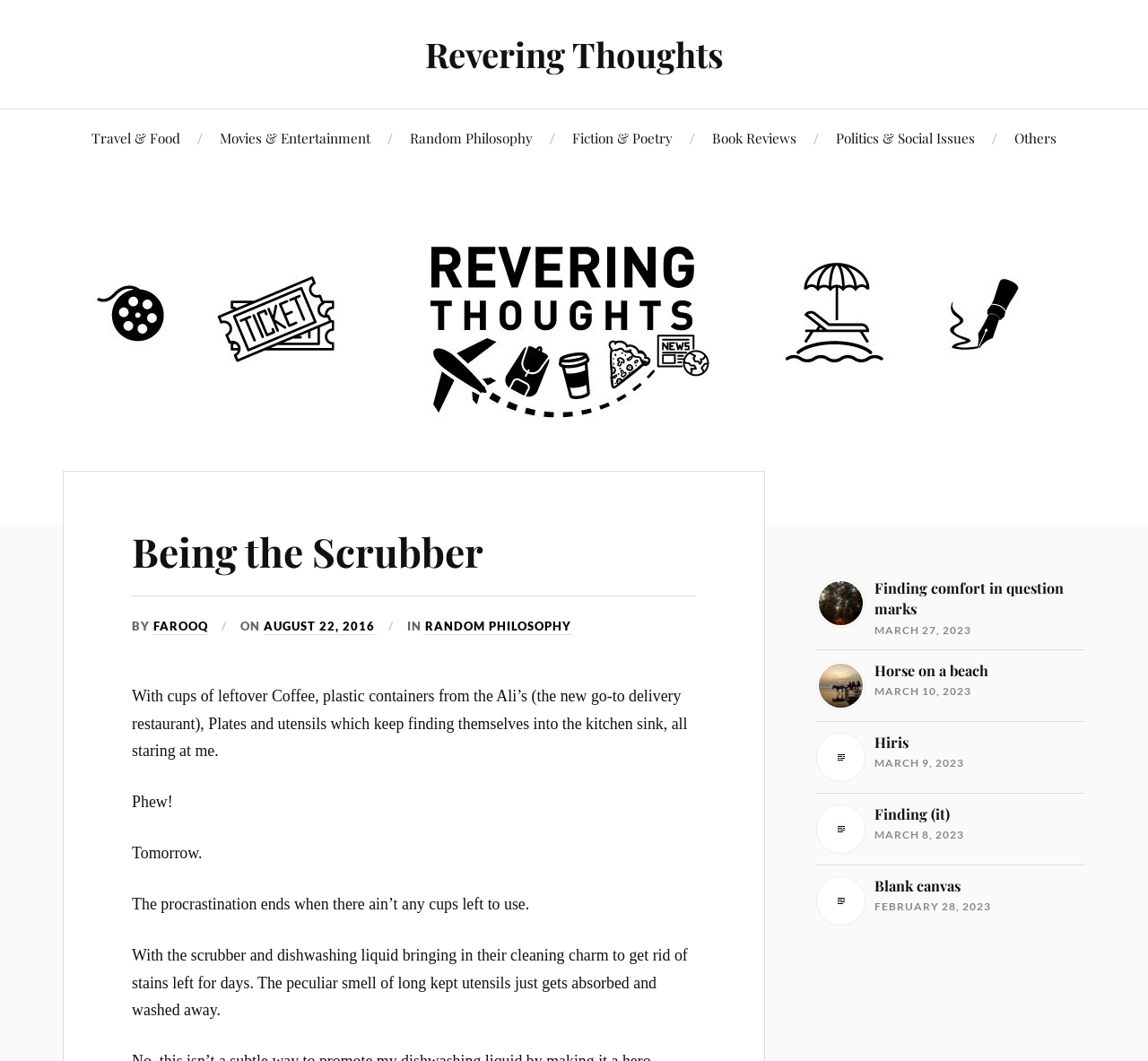Provide the bounding box coordinates for the area that should be clicked to complete the instruction: "Read the article 'Being the Scrubber'".

[0.115, 0.496, 0.606, 0.544]